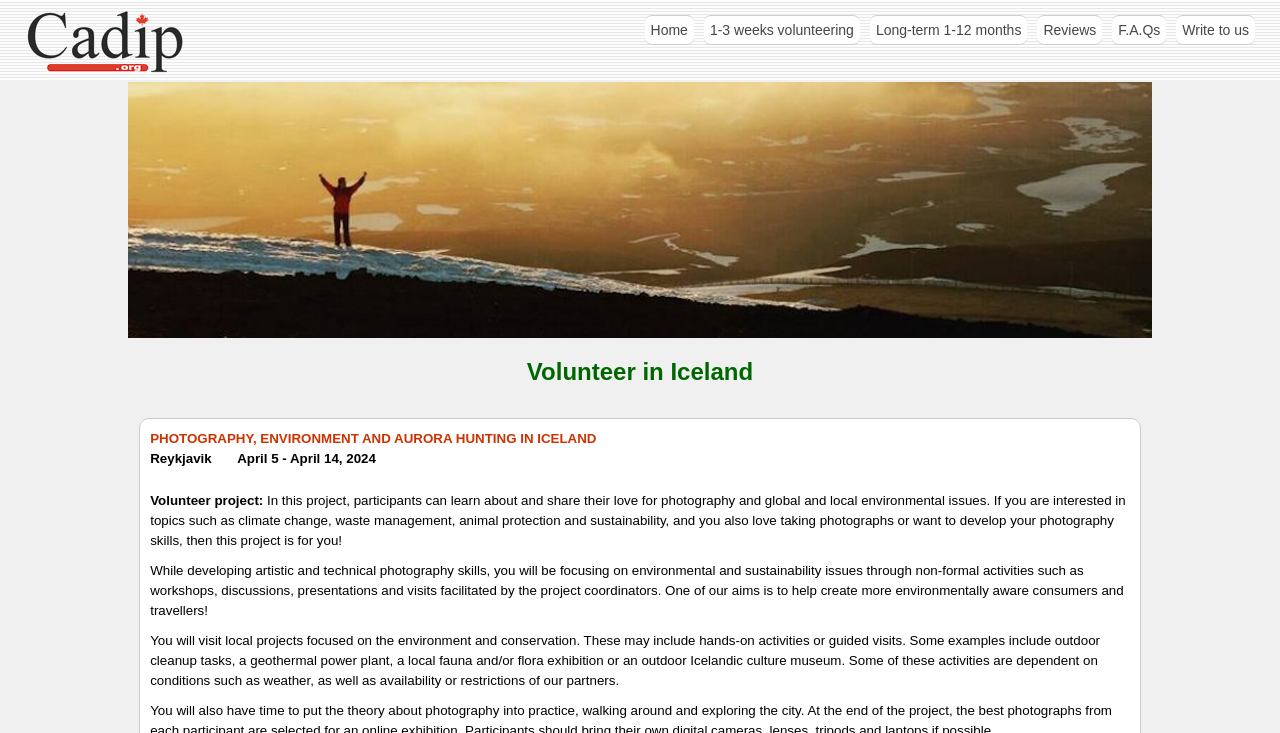Answer the question with a brief word or phrase:
What is the focus of the volunteer project?

Photography and environmental issues